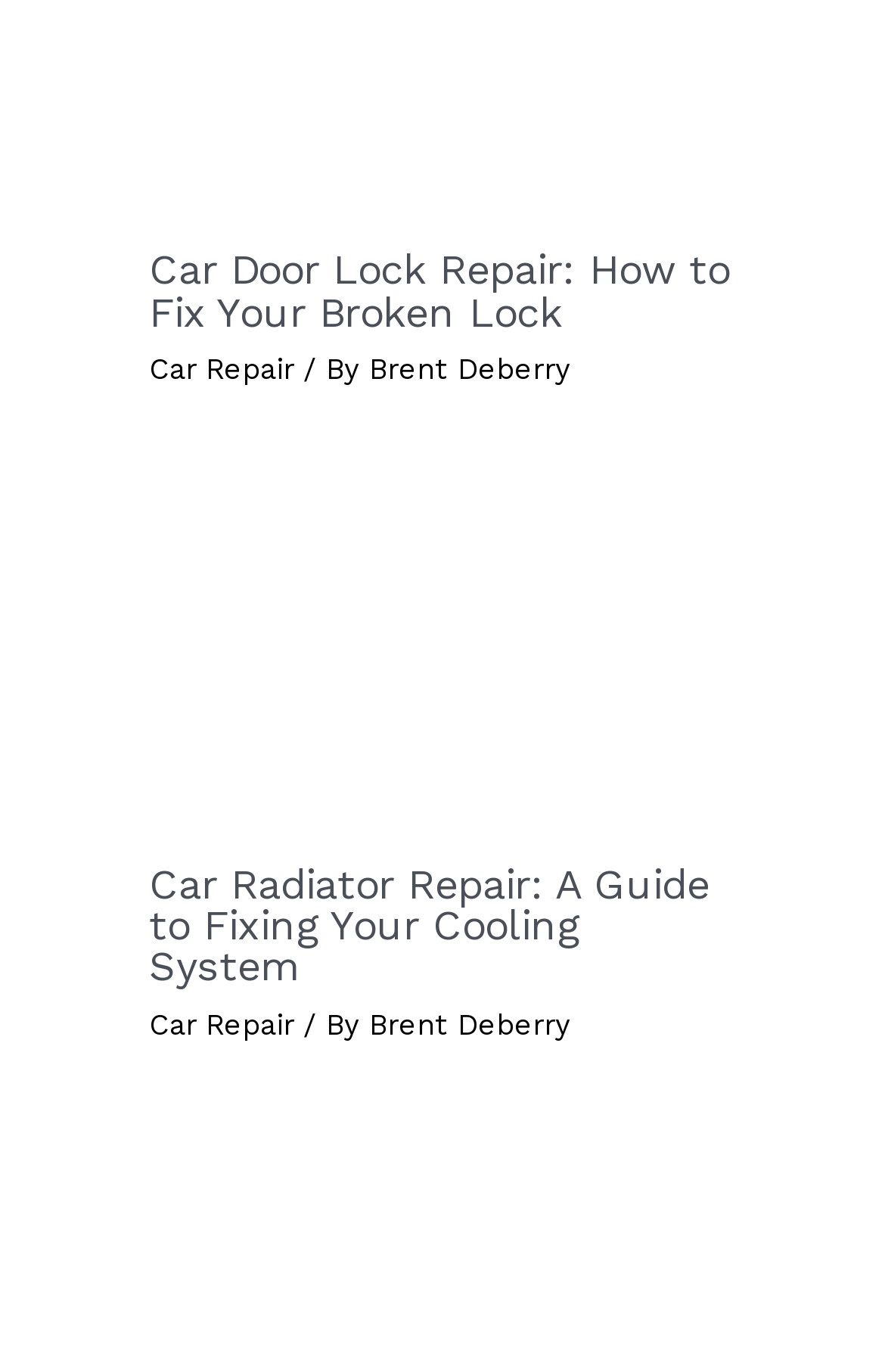Provide a brief response to the question below using one word or phrase:
How many articles are on this webpage?

3